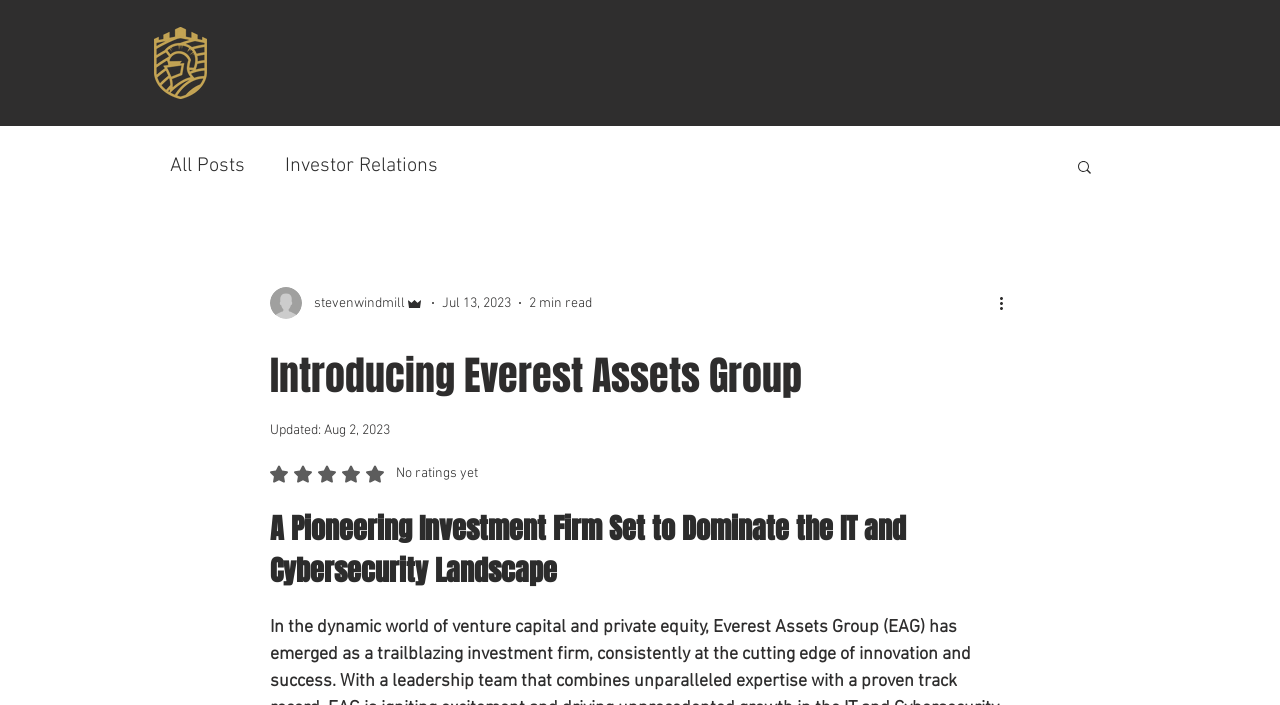Please mark the clickable region by giving the bounding box coordinates needed to complete this instruction: "Click on the HOME link".

[0.188, 0.075, 0.244, 0.113]